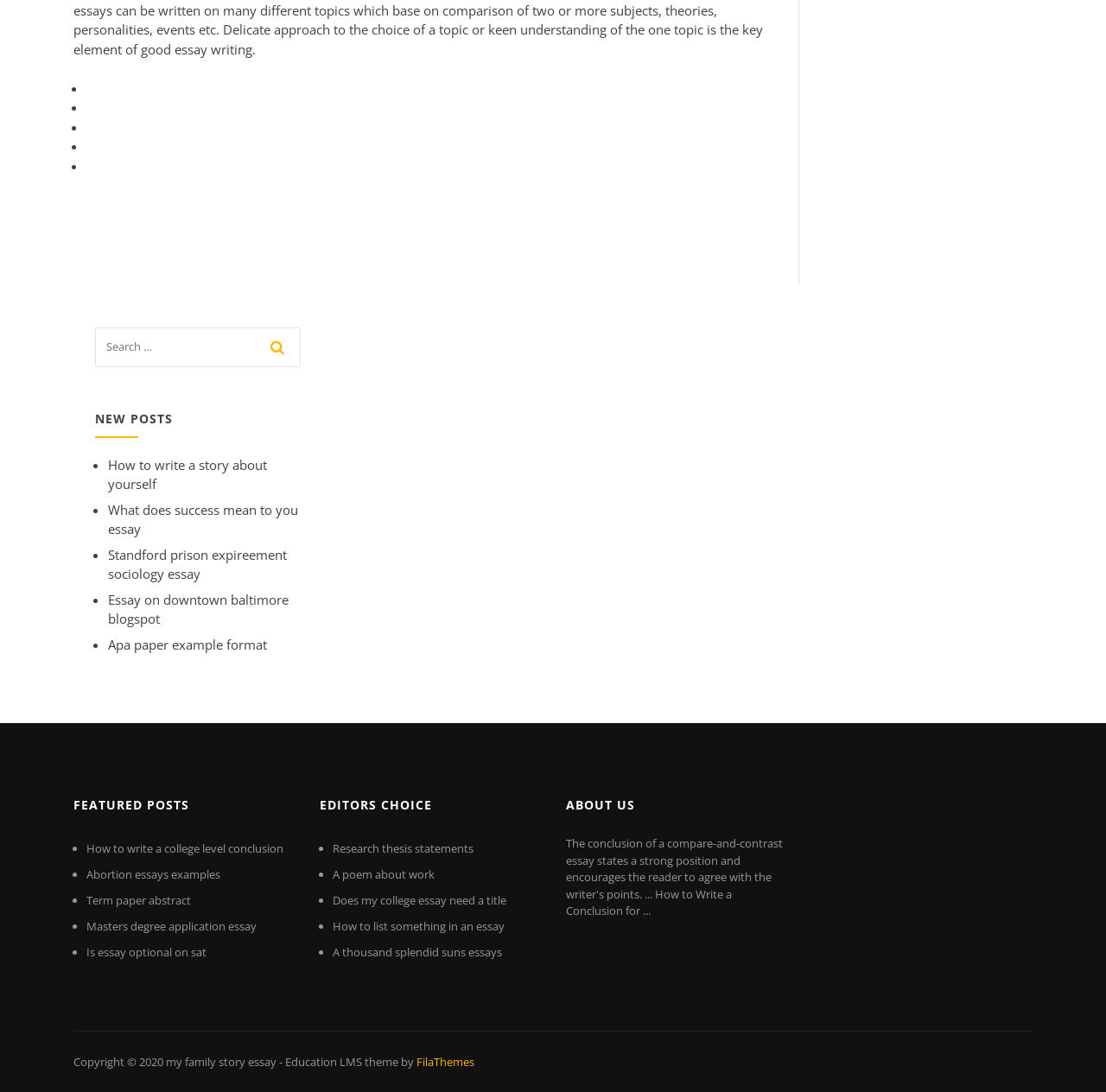Identify and provide the bounding box coordinates of the UI element described: "Research thesis statements". The coordinates should be formatted as [left, top, right, bottom], with each number being a float between 0 and 1.

[0.301, 0.77, 0.428, 0.784]